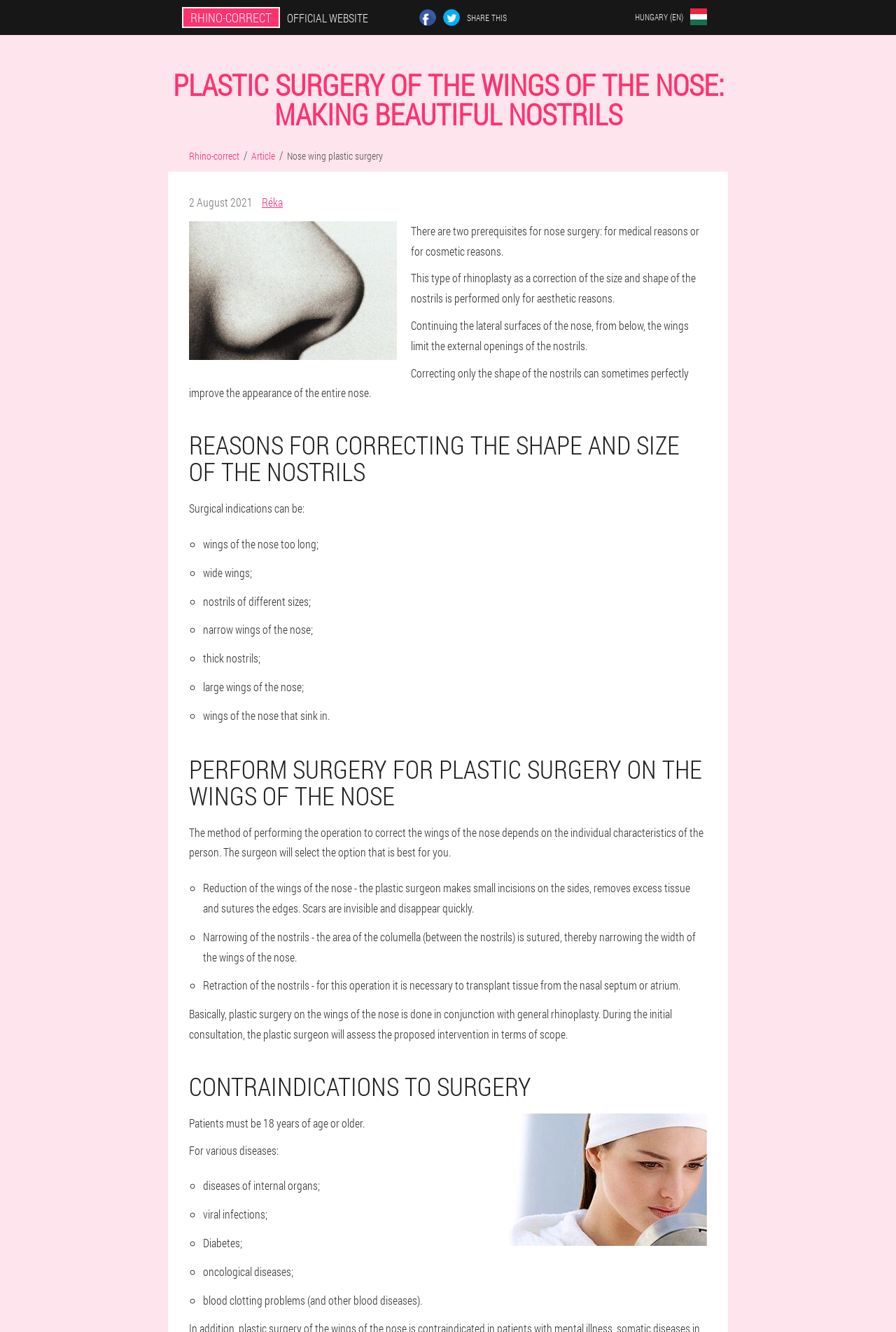What is the minimum age requirement for plastic surgery on the wings of the nose?
Answer with a single word or short phrase according to what you see in the image.

18 years old